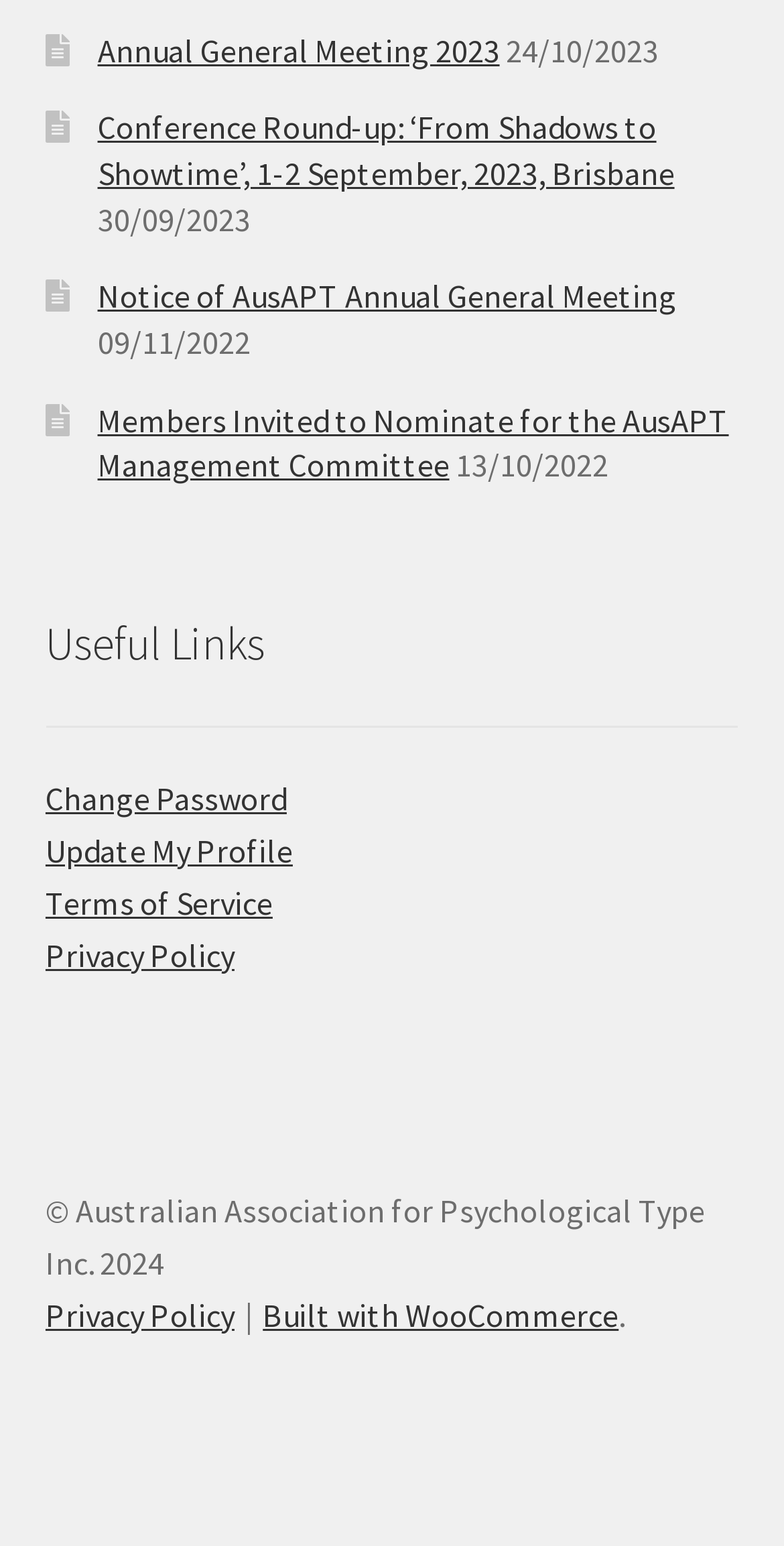Could you highlight the region that needs to be clicked to execute the instruction: "Check Notice of AusAPT Annual General Meeting"?

[0.124, 0.179, 0.863, 0.205]